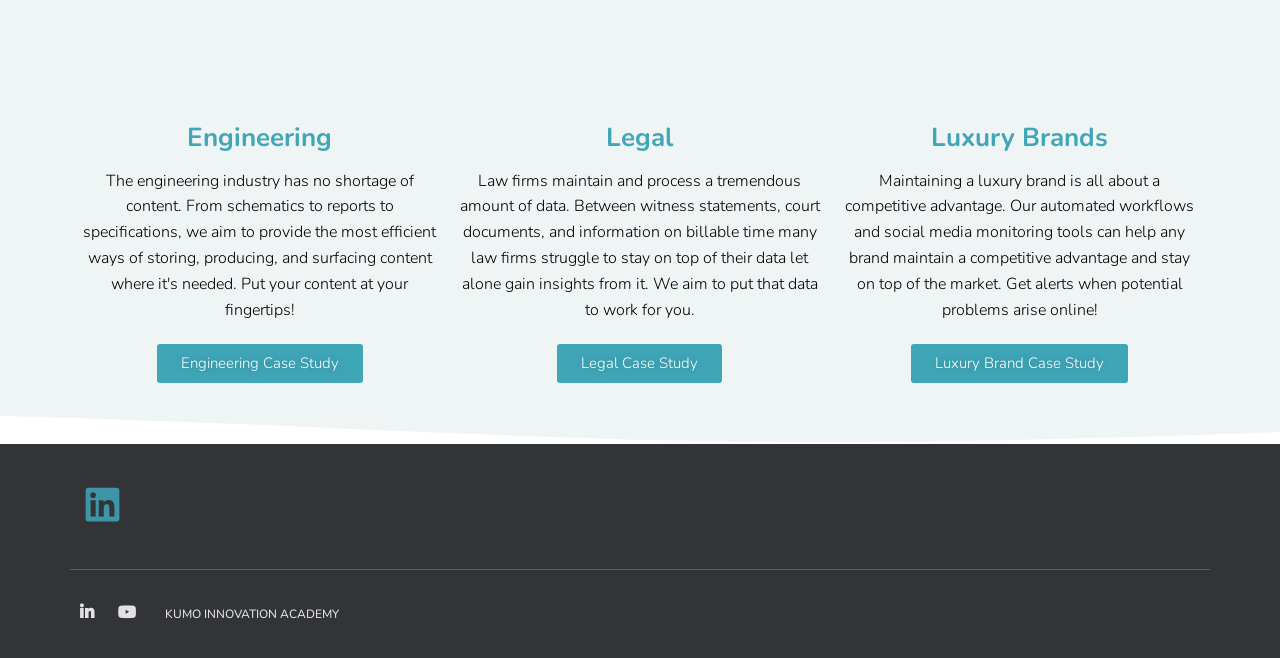Using the provided element description: "Luxury Brand Case Study", determine the bounding box coordinates of the corresponding UI element in the screenshot.

[0.712, 0.523, 0.882, 0.582]